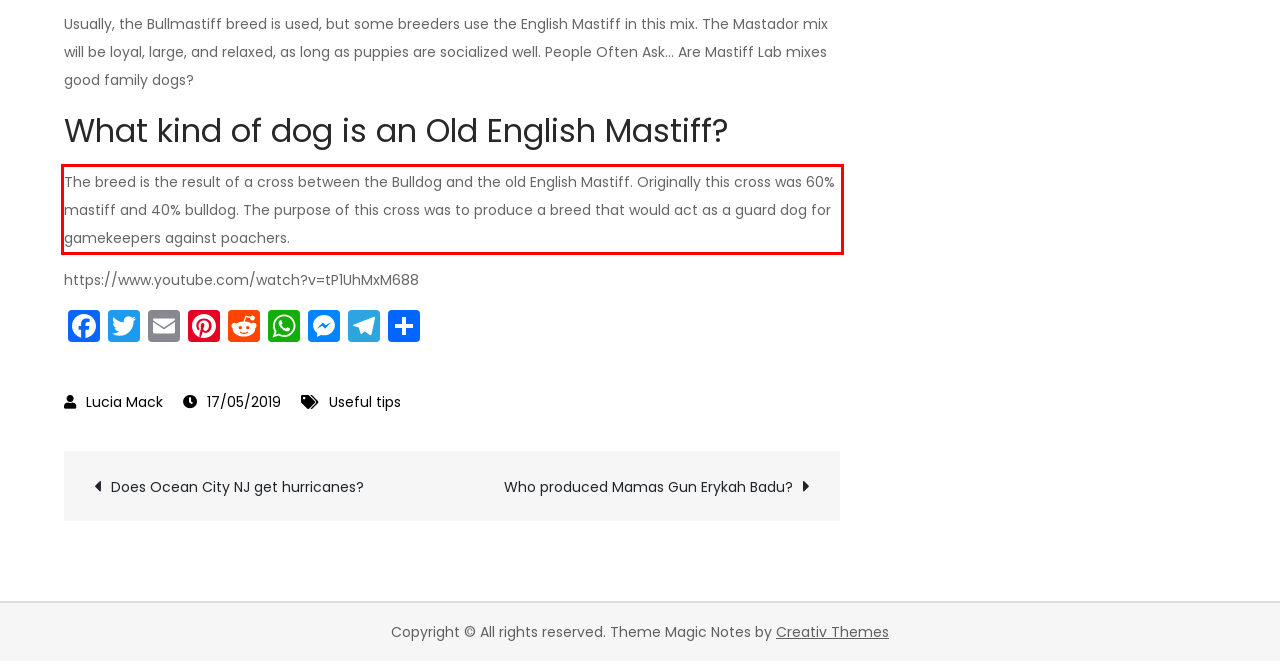Observe the screenshot of the webpage, locate the red bounding box, and extract the text content within it.

The breed is the result of a cross between the Bulldog and the old English Mastiff. Originally this cross was 60% mastiff and 40% bulldog. The purpose of this cross was to produce a breed that would act as a guard dog for gamekeepers against poachers.